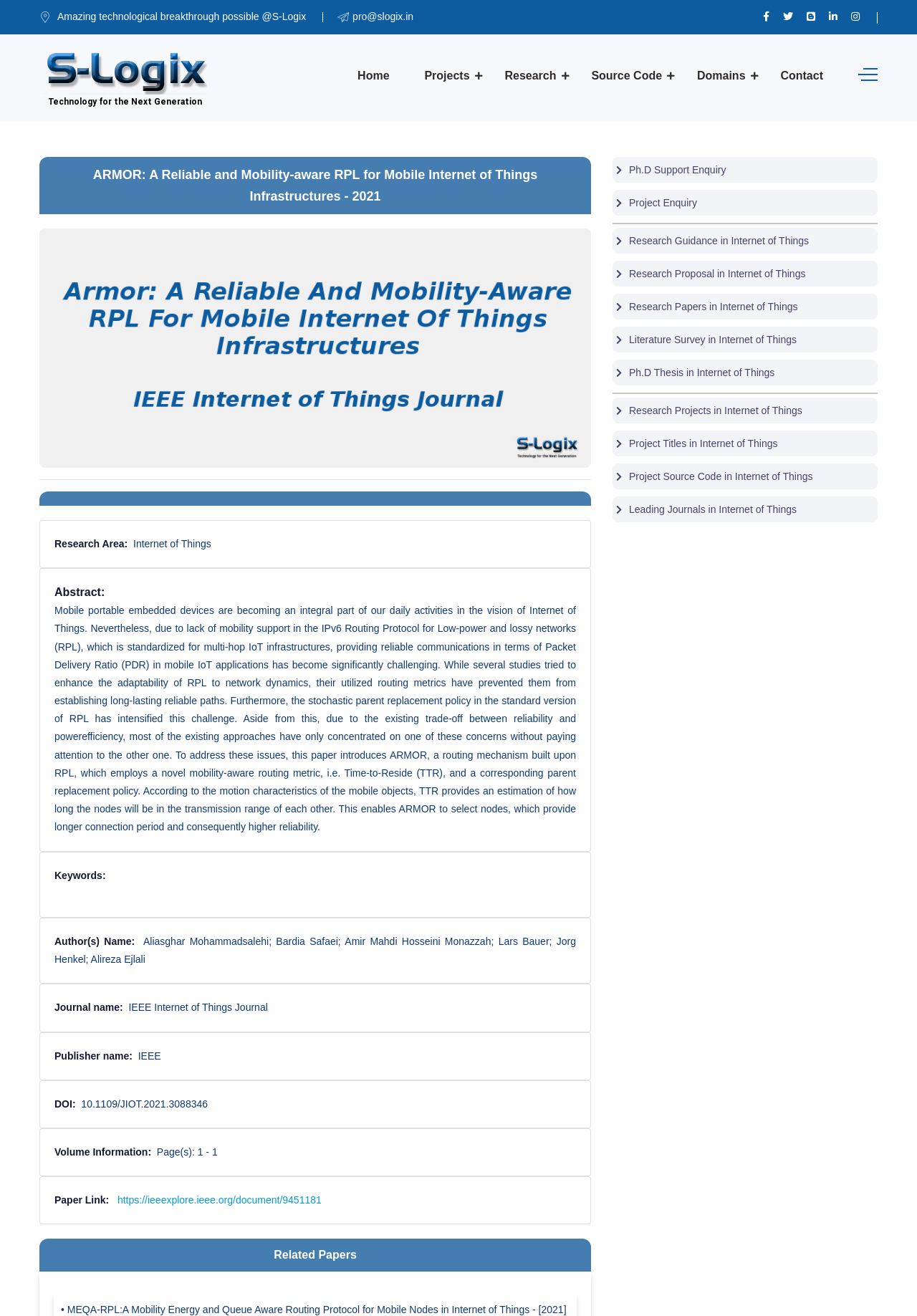Find the bounding box coordinates for the area that should be clicked to accomplish the instruction: "View the ARMOR project details".

[0.043, 0.119, 0.645, 0.163]